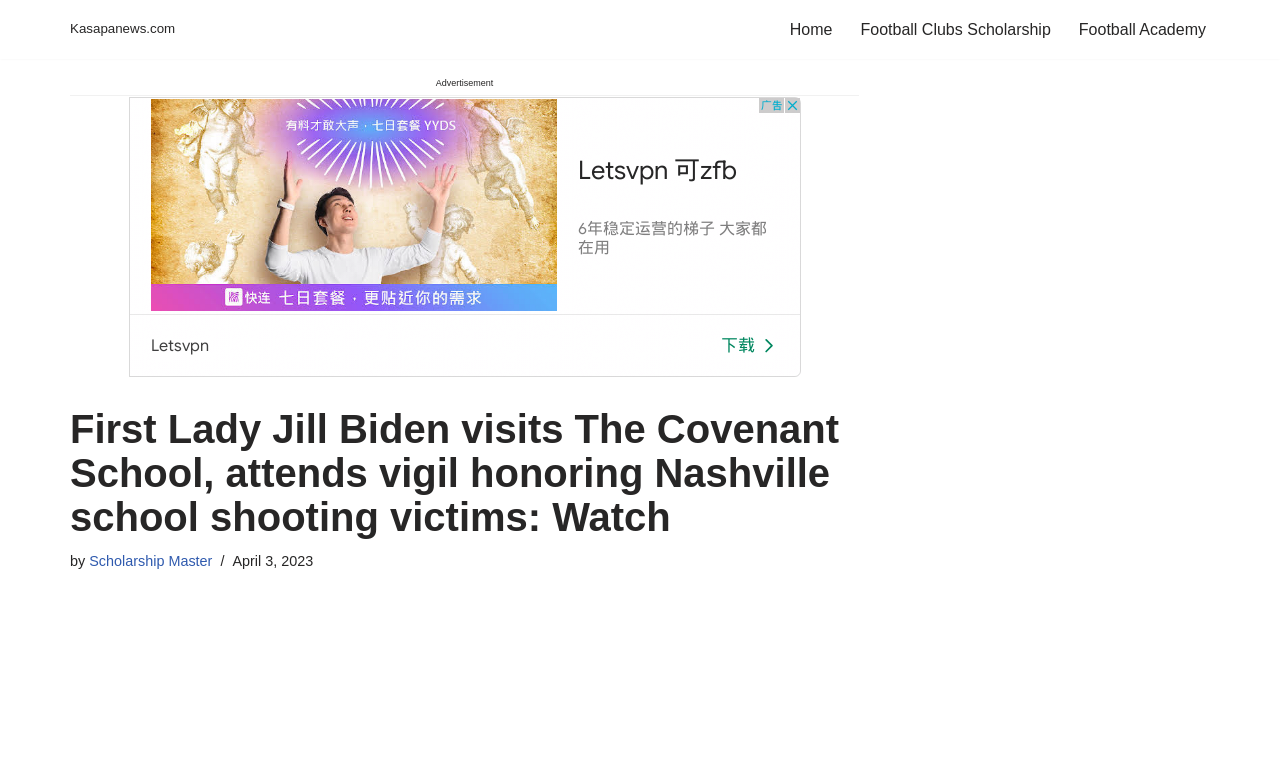Extract the bounding box for the UI element that matches this description: "Scholarship Master".

[0.07, 0.709, 0.166, 0.729]